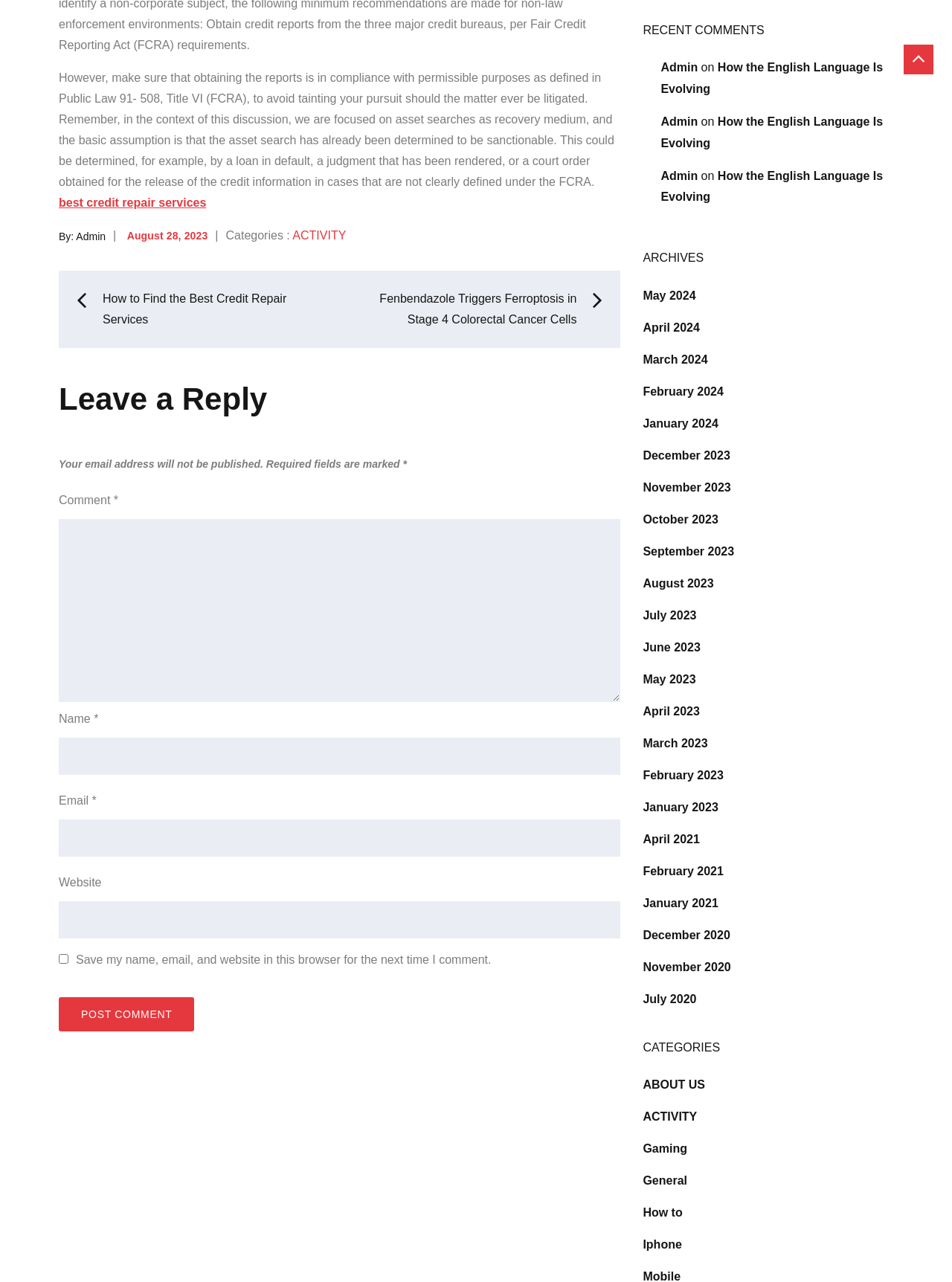Utilize the details in the image to thoroughly answer the following question: What is the name of the author of the article?

I found the name of the author of the article by looking at the 'By:' section, which is located below the article title. The author's name is specified as 'Admin'.